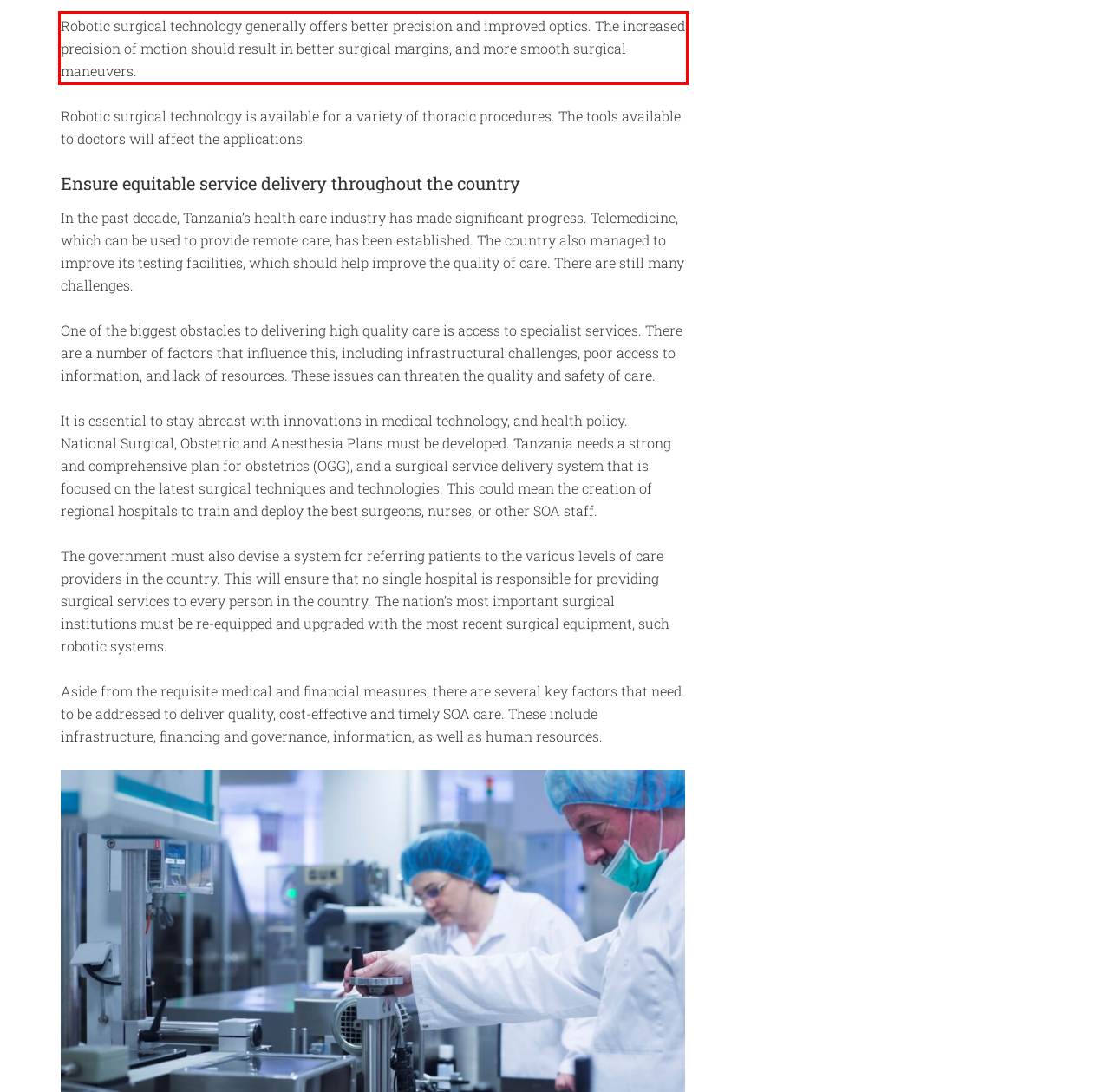By examining the provided screenshot of a webpage, recognize the text within the red bounding box and generate its text content.

Robotic surgical technology generally offers better precision and improved optics. The increased precision of motion should result in better surgical margins, and more smooth surgical maneuvers.